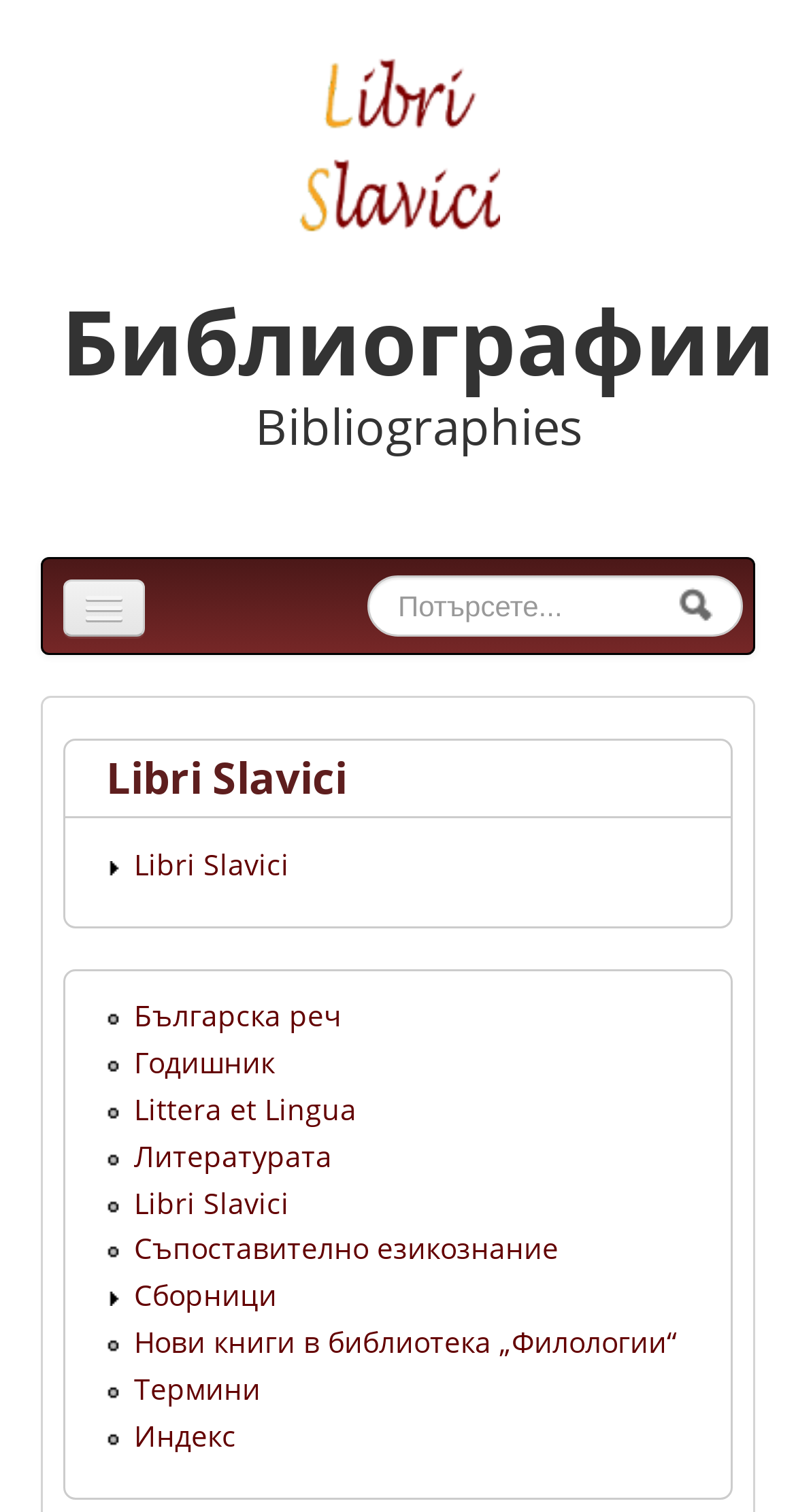Identify the bounding box coordinates of the region I need to click to complete this instruction: "Go to Libri Slavici".

[0.373, 0.086, 0.627, 0.112]